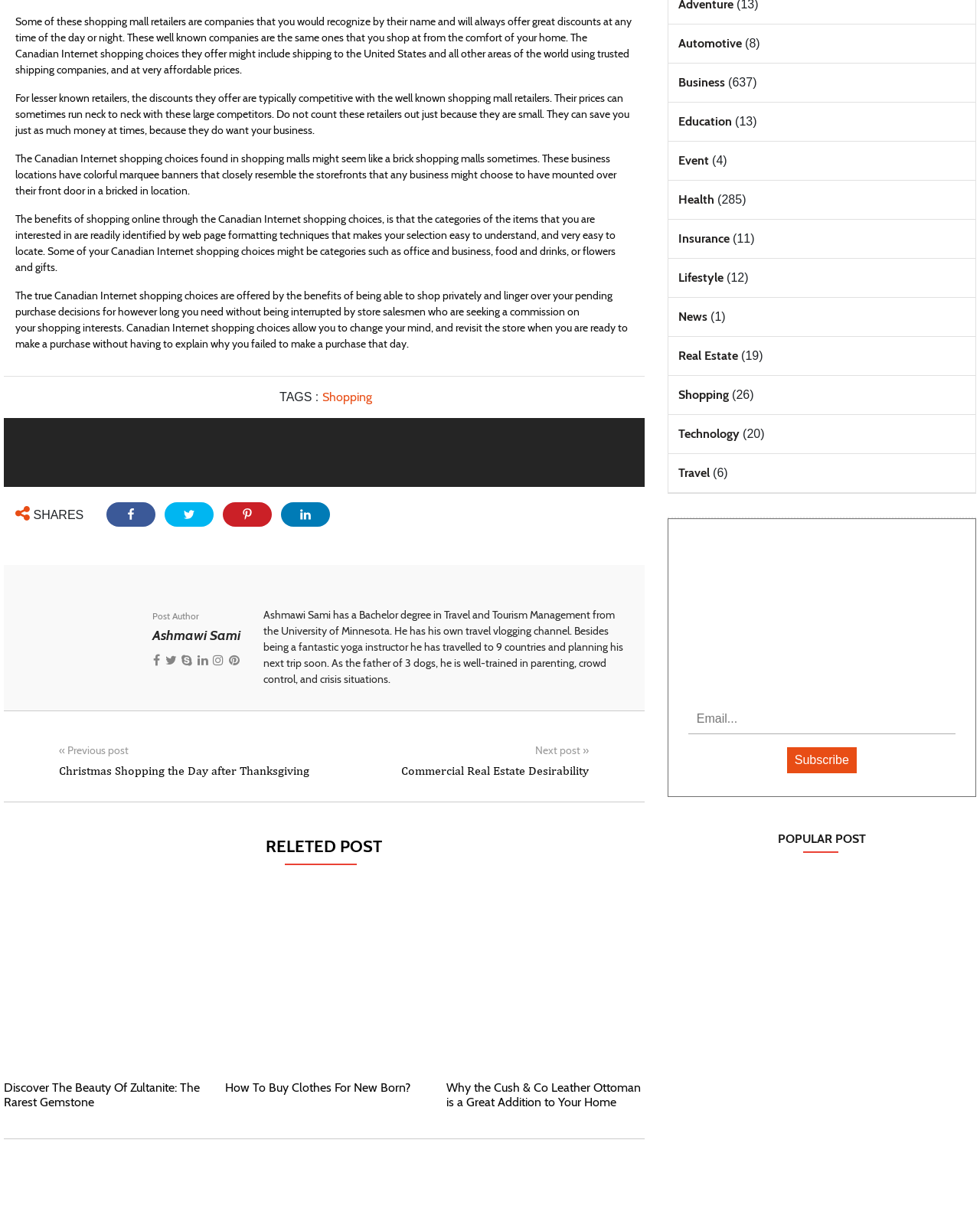Provide the bounding box coordinates for the specified HTML element described in this description: "name="submit" value="Subscribe"". The coordinates should be four float numbers ranging from 0 to 1, in the format [left, top, right, bottom].

[0.803, 0.615, 0.874, 0.637]